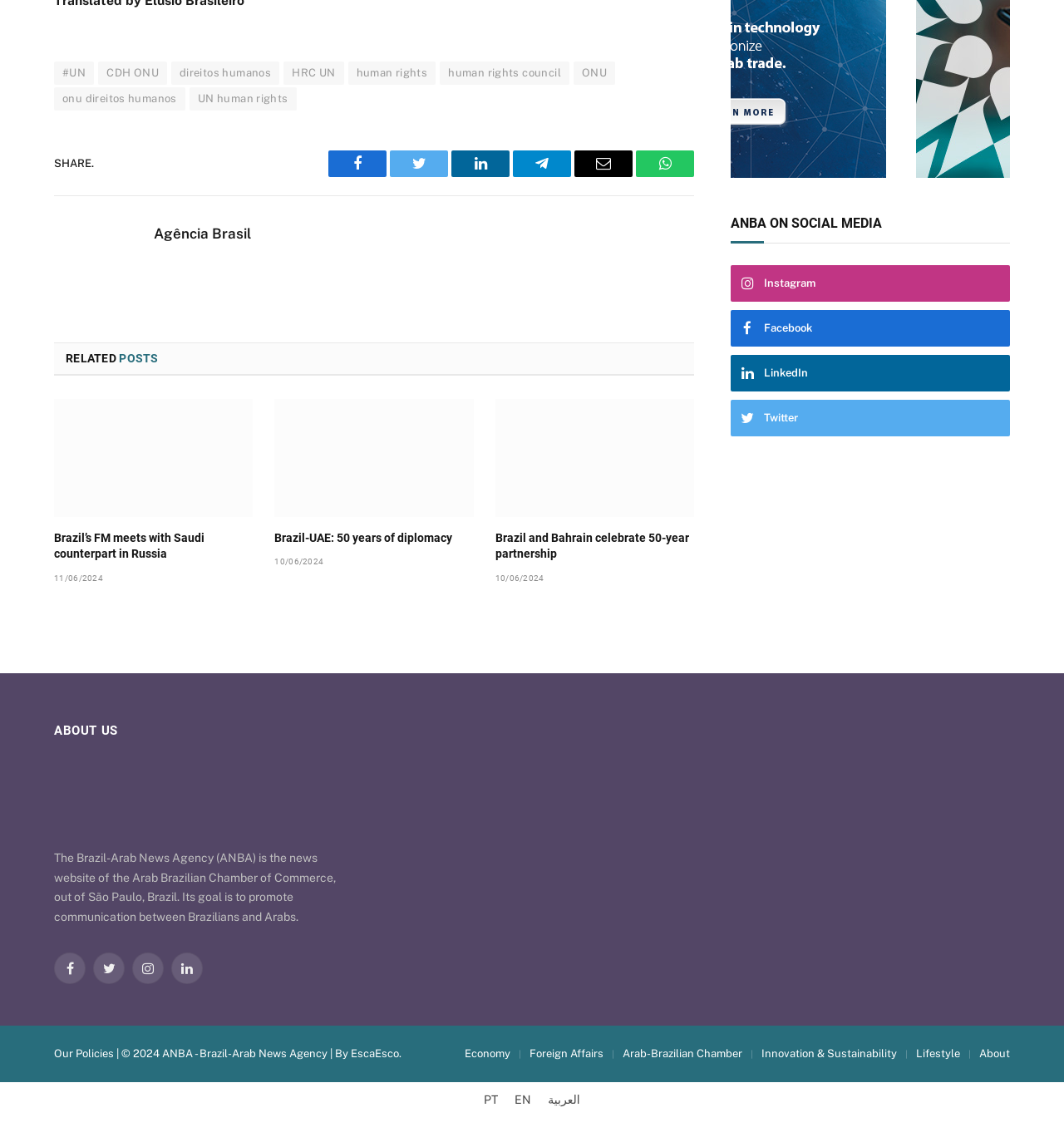What is the name of the news agency?
Answer with a single word or short phrase according to what you see in the image.

ANBA